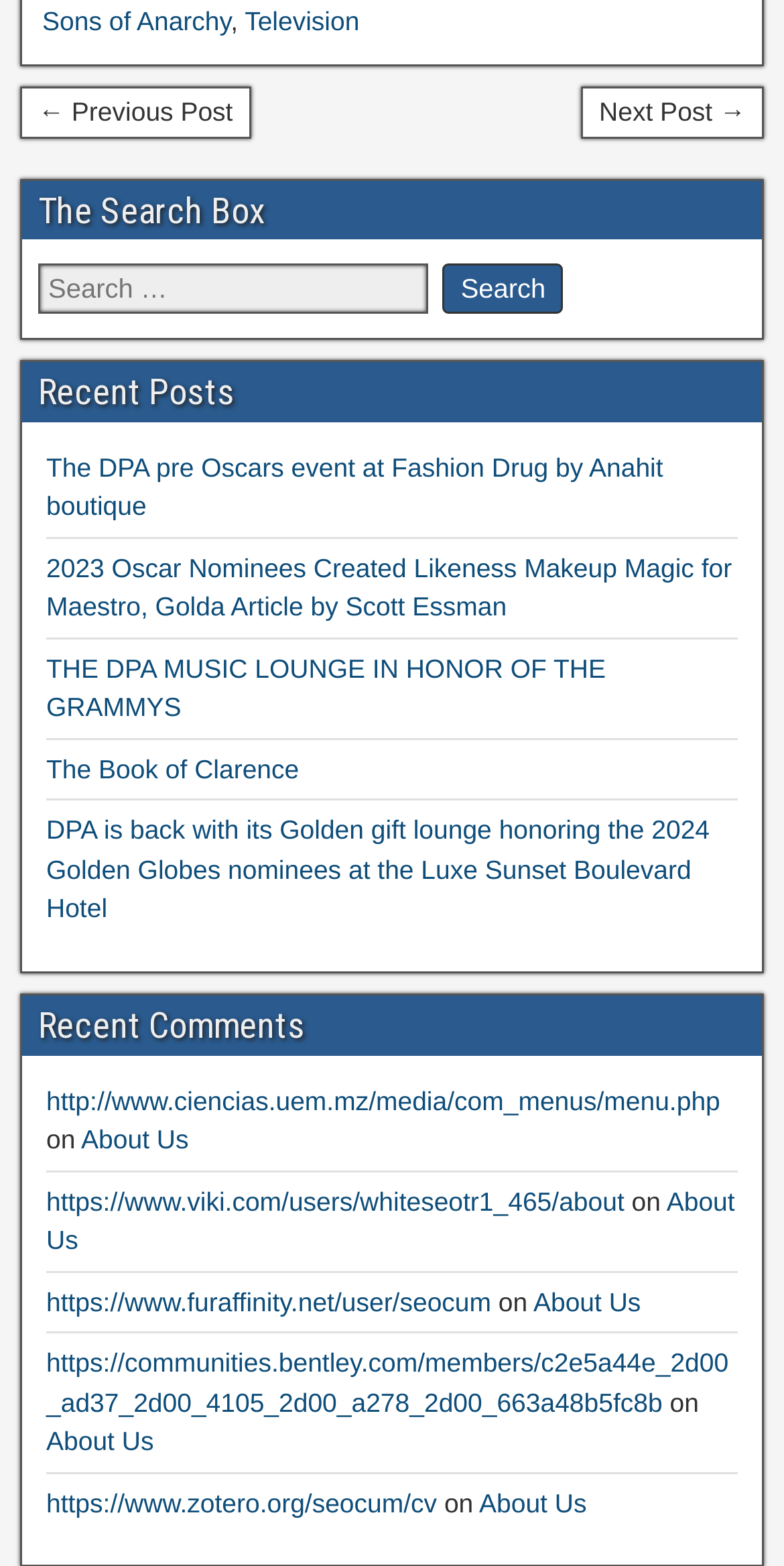How many recent posts are displayed?
Look at the image and answer the question with a single word or phrase.

5